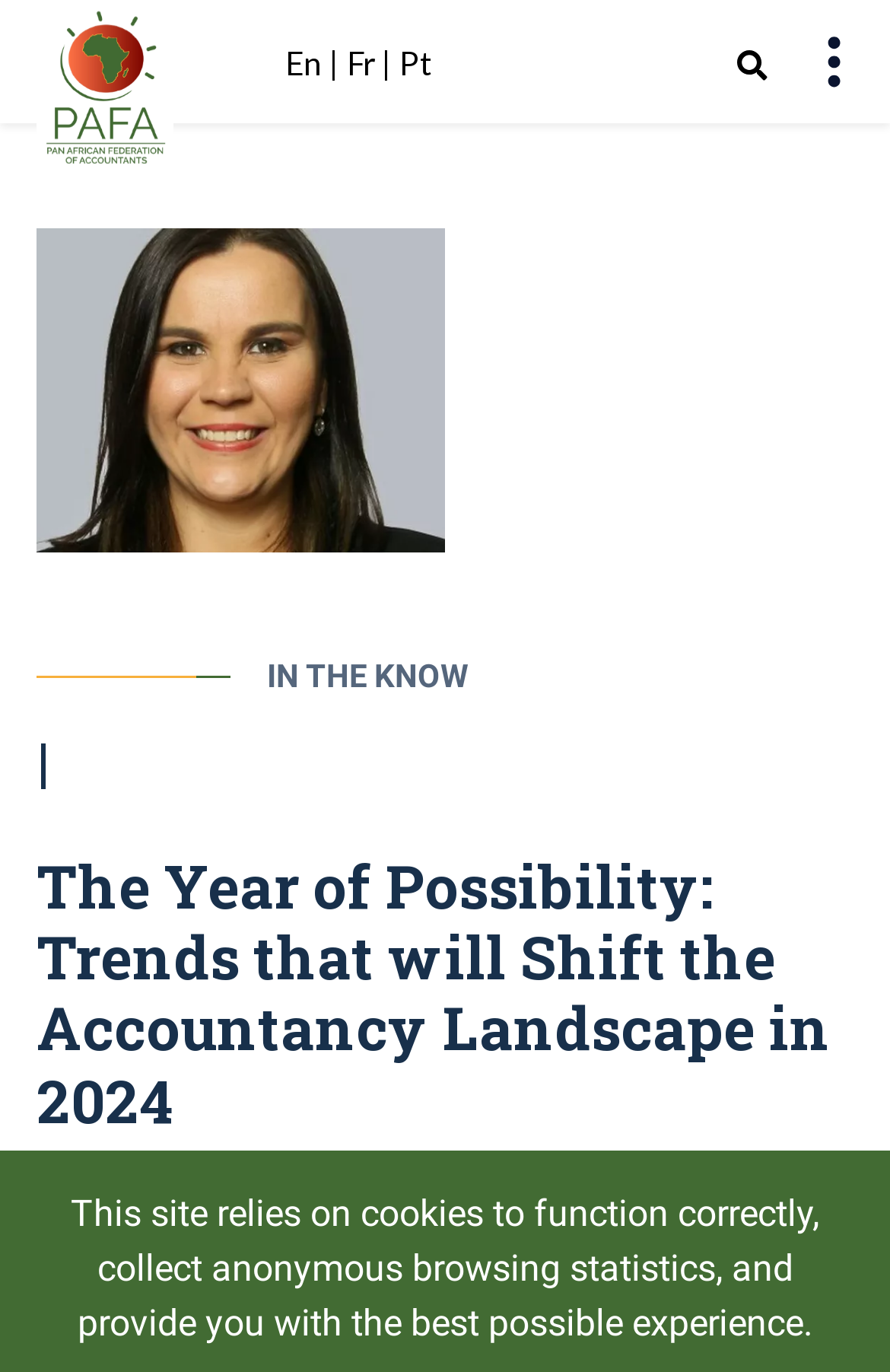Who is the interviewee?
From the image, respond with a single word or phrase.

Leana Van Der Merwe